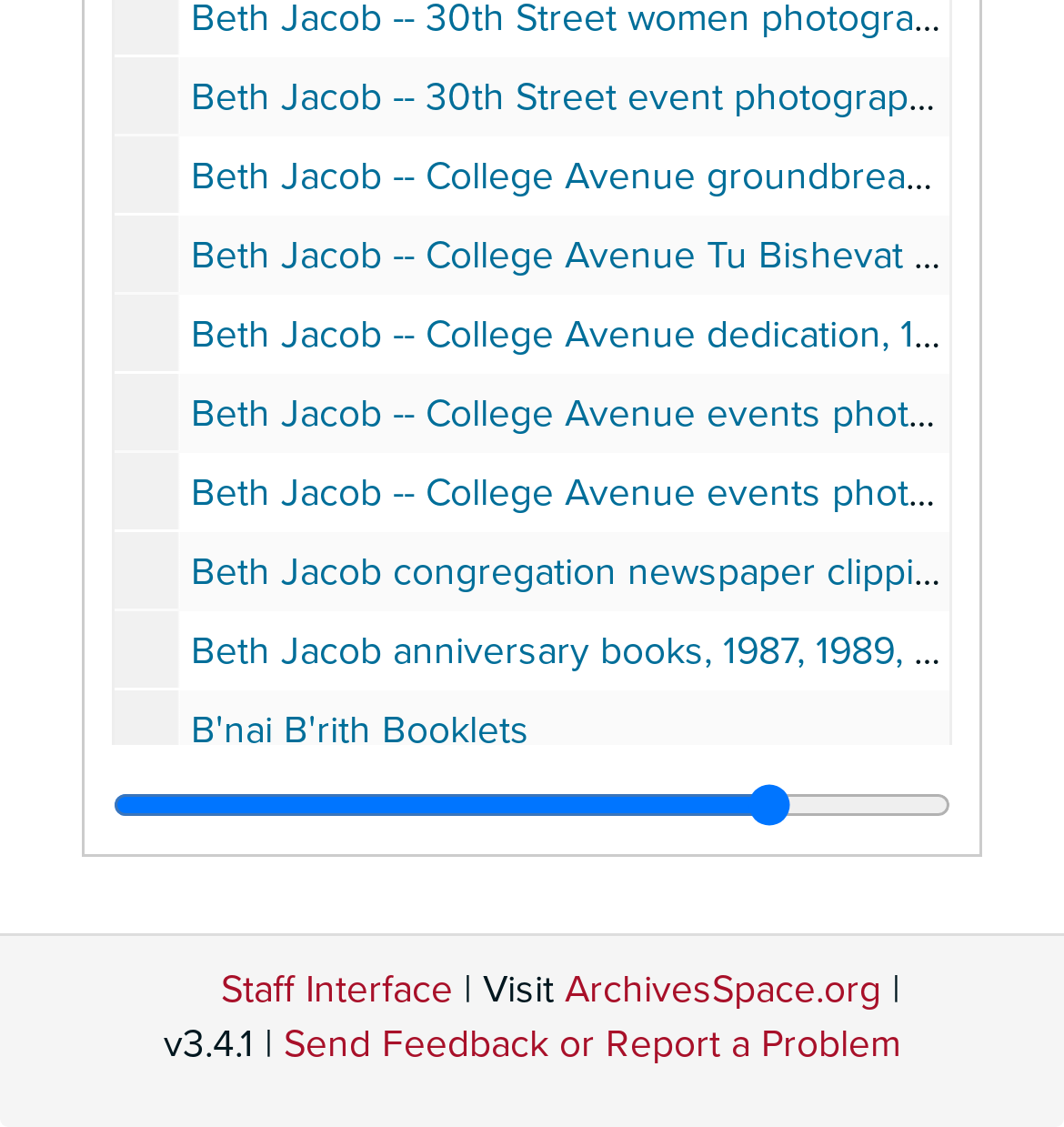Provide a single word or phrase to answer the given question: 
What is the value range of the slider?

24 to 88